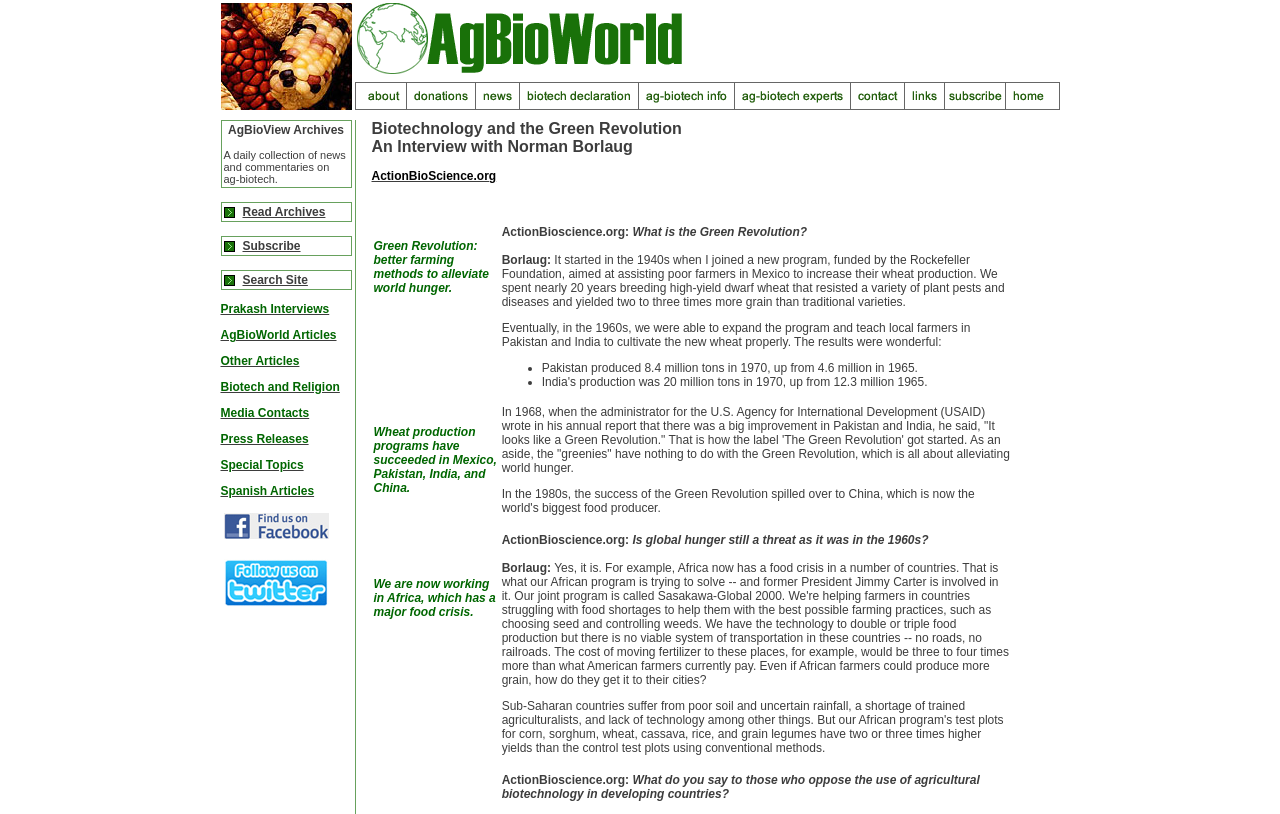Determine the bounding box coordinates of the clickable area required to perform the following instruction: "Read About AgBioWorld". The coordinates should be represented as four float numbers between 0 and 1: [left, top, right, bottom].

[0.277, 0.101, 0.318, 0.135]